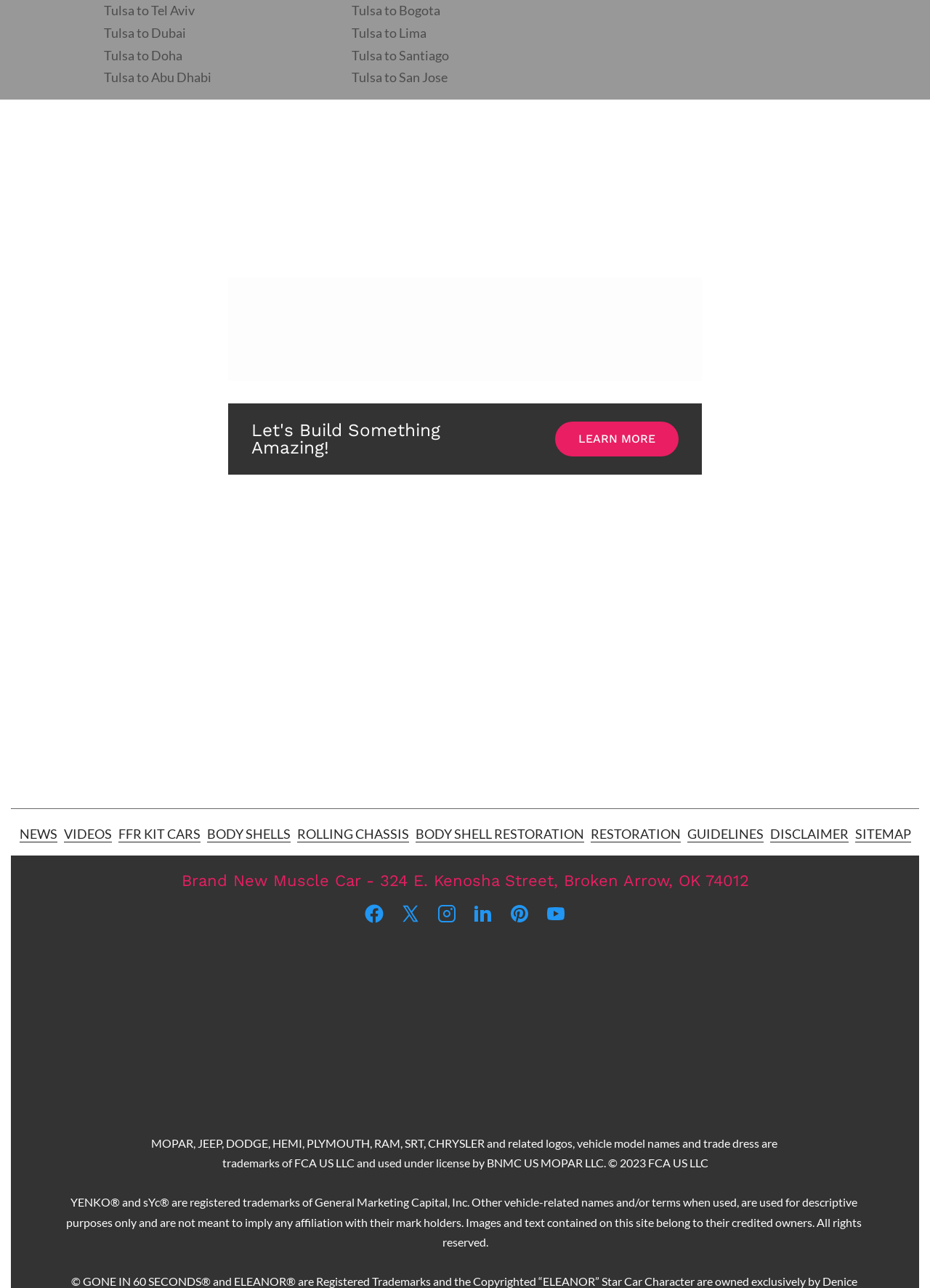How many images are there in the middle section of the webpage?
Refer to the image and provide a concise answer in one word or phrase.

6